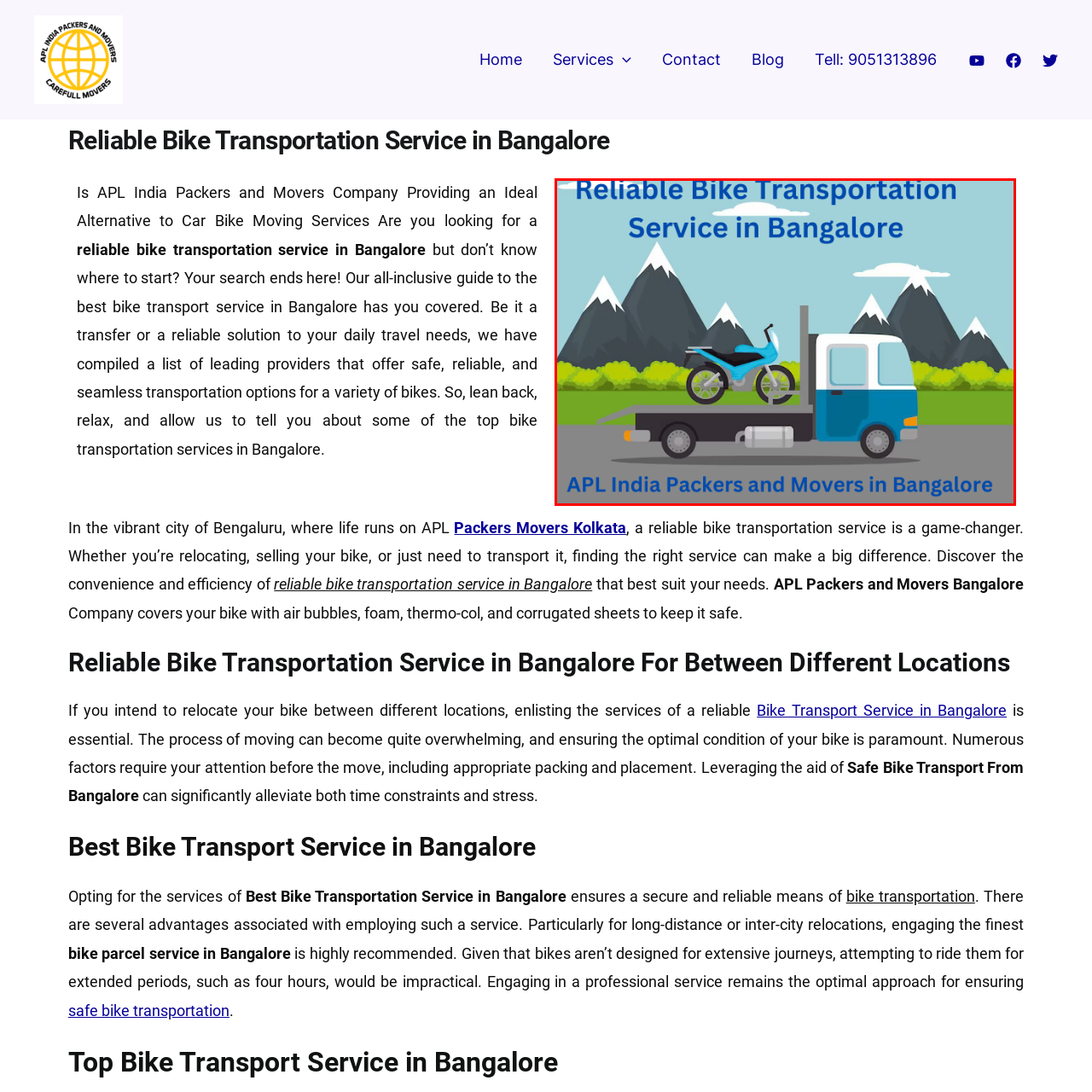What is the city where the bike transportation service is provided?
Inspect the image area bounded by the red box and answer the question with a single word or a short phrase.

Bangalore